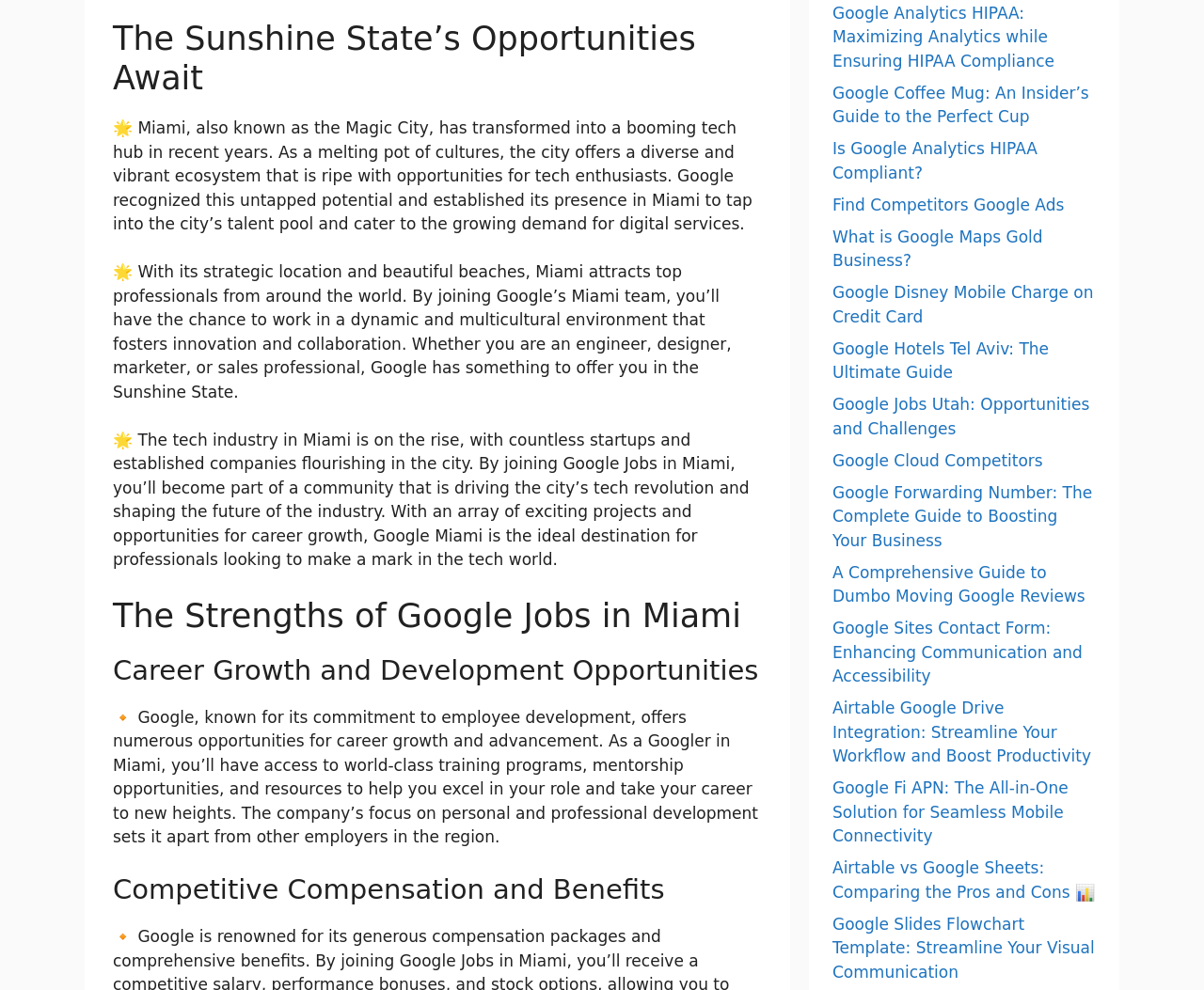Locate the bounding box of the UI element with the following description: "Home Improvement".

None